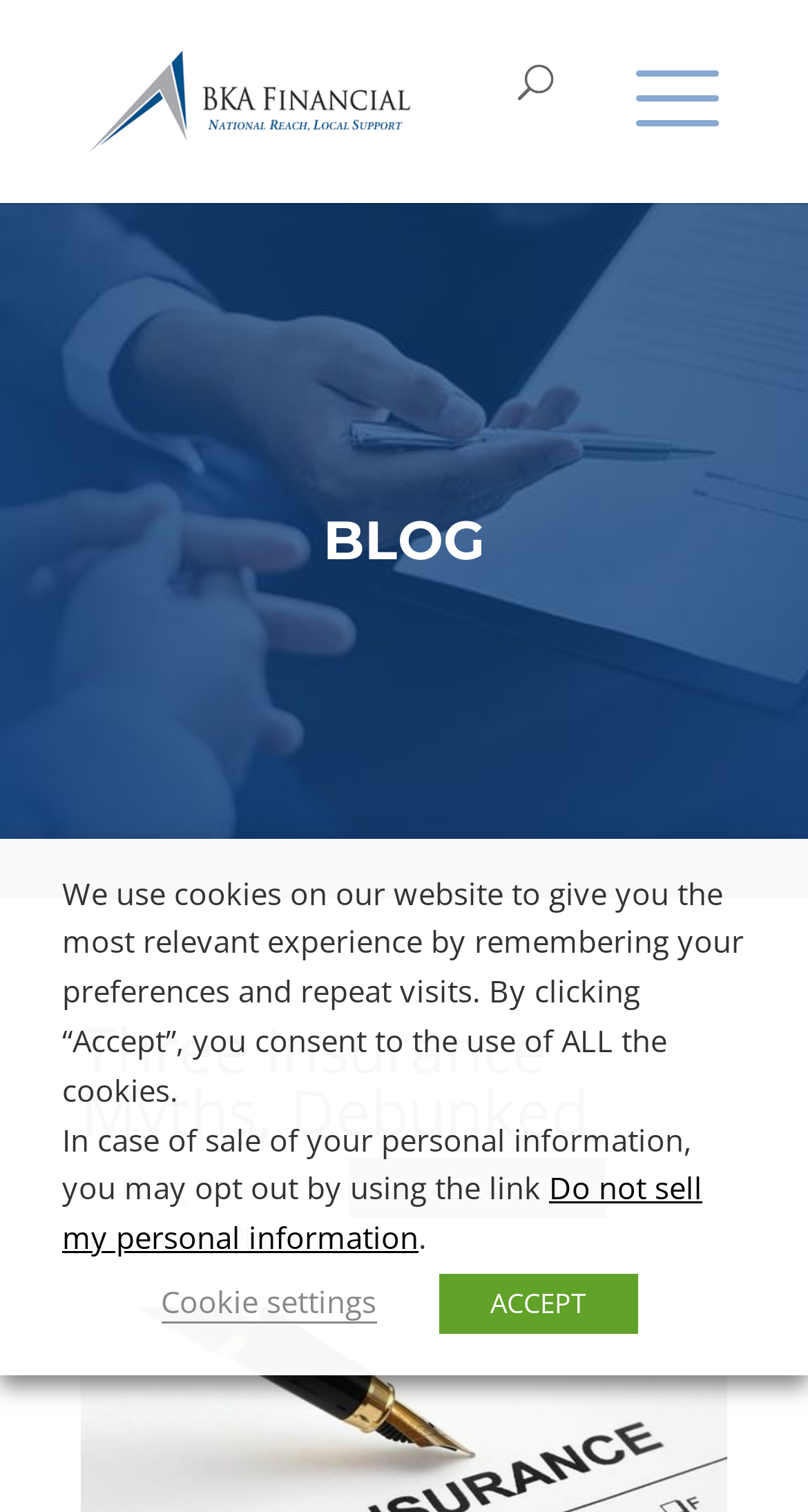What is the purpose of the cookie consent dialog?
Could you please answer the question thoroughly and with as much detail as possible?

I inferred the purpose of the cookie consent dialog by reading the text within the dialog, which explains that the website uses cookies and allows users to consent to their use or opt out.